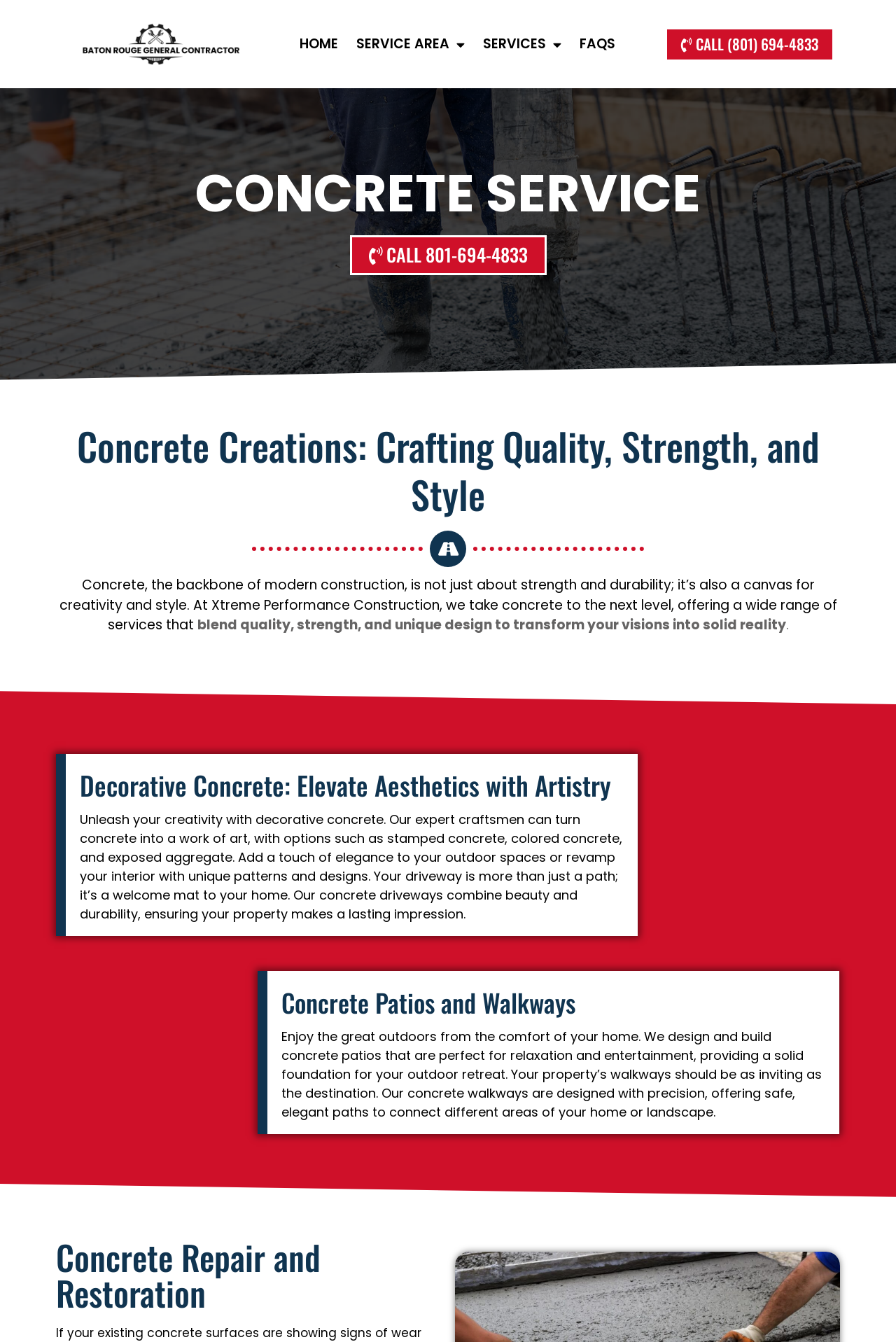What is the company name?
Please answer the question with as much detail as possible using the screenshot.

The company name can be inferred from the text 'At Xtreme Performance Construction, we take concrete to the next level...' which suggests that Xtreme Performance Construction is the company providing concrete services.